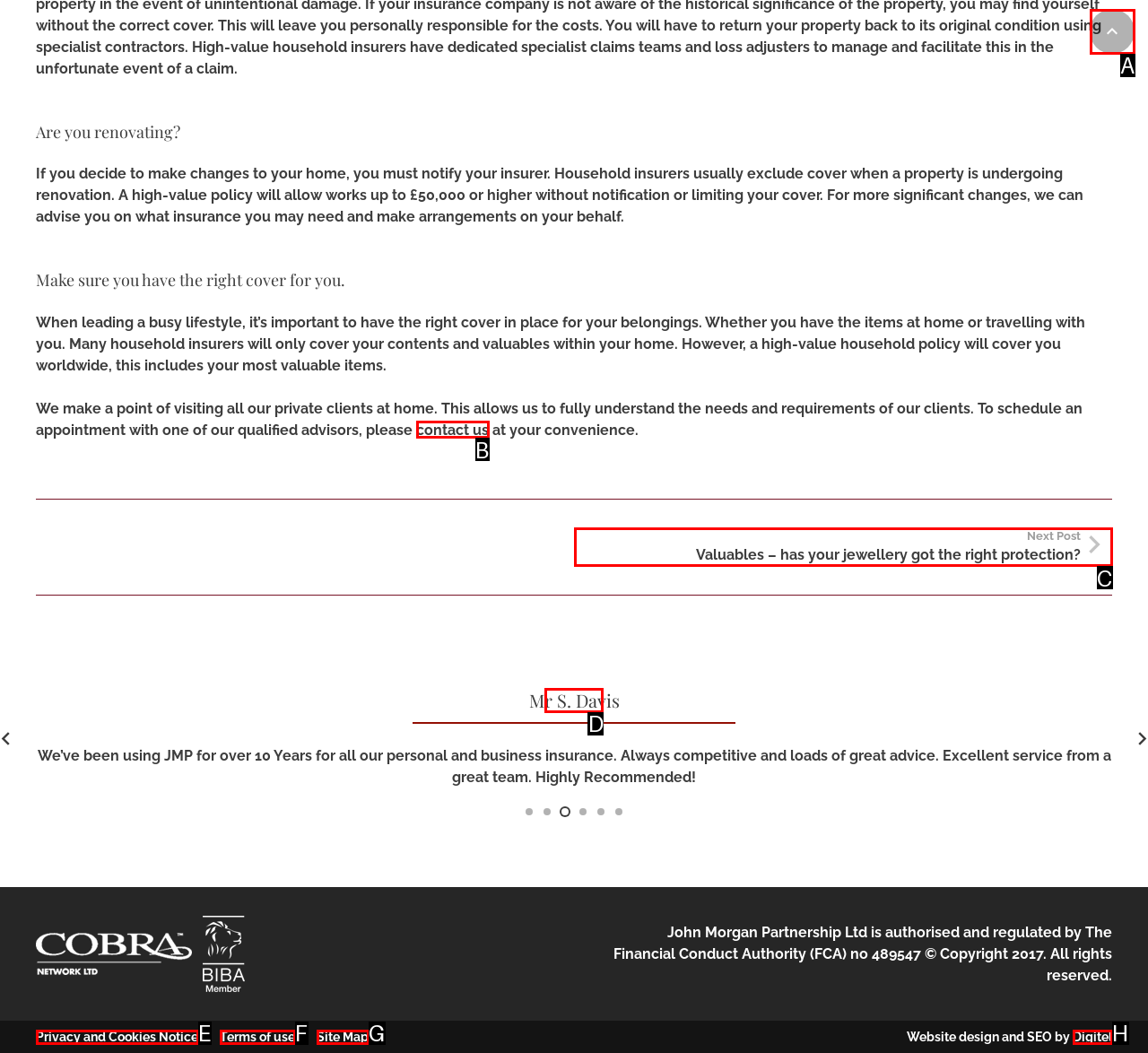Out of the given choices, which letter corresponds to the UI element required to read more actions? Answer with the letter.

None